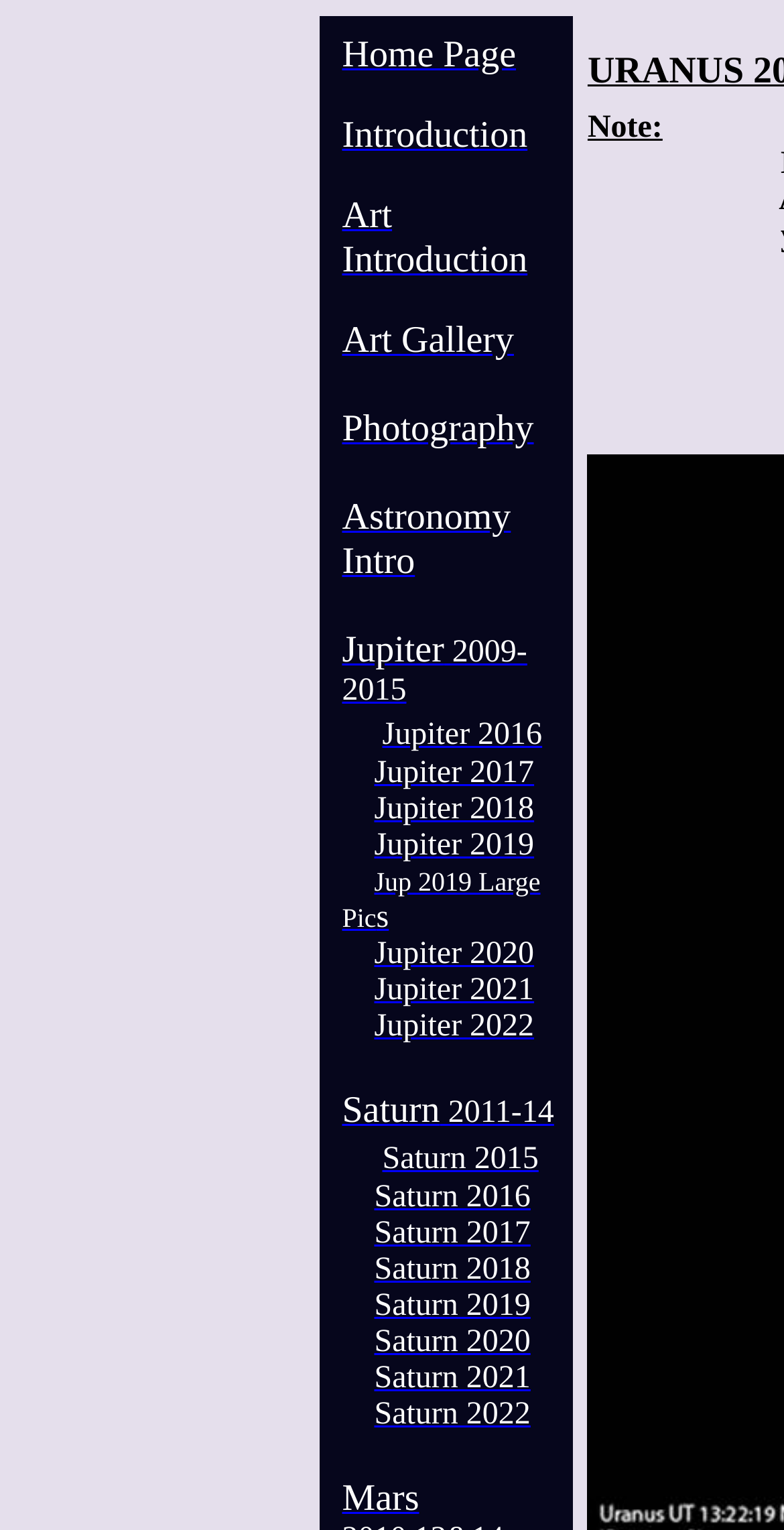Identify the bounding box for the UI element described as: "Art Introduction". The coordinates should be four float numbers between 0 and 1, i.e., [left, top, right, bottom].

[0.436, 0.128, 0.673, 0.185]